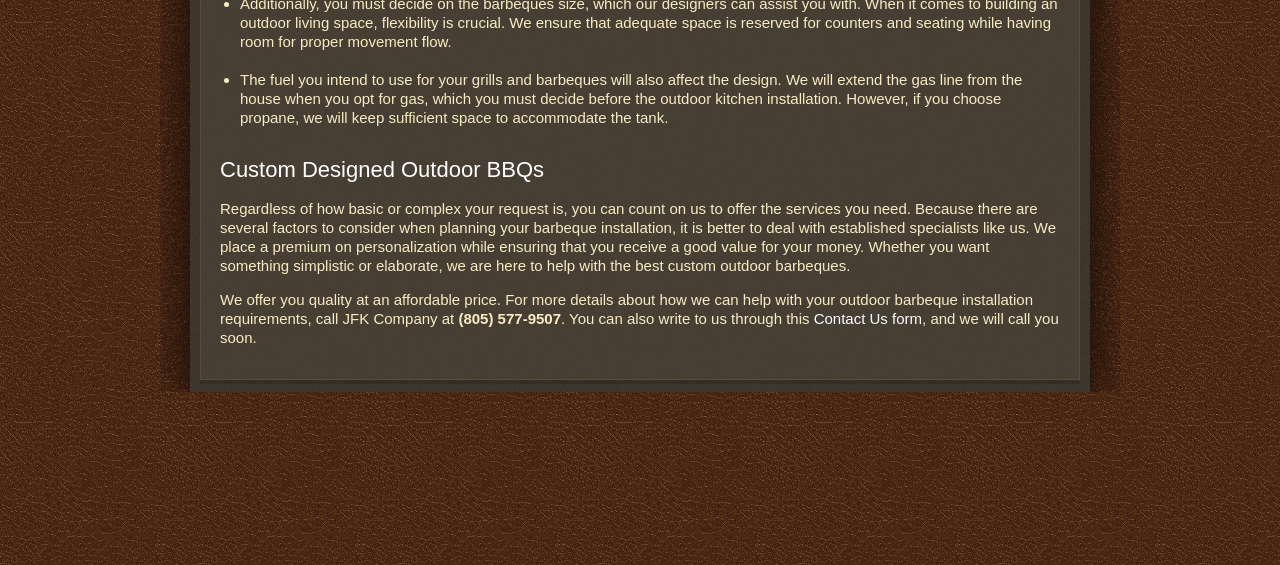What is the purpose of the 'Contact Us' form?
Please provide a single word or phrase as your answer based on the screenshot.

to get a call back